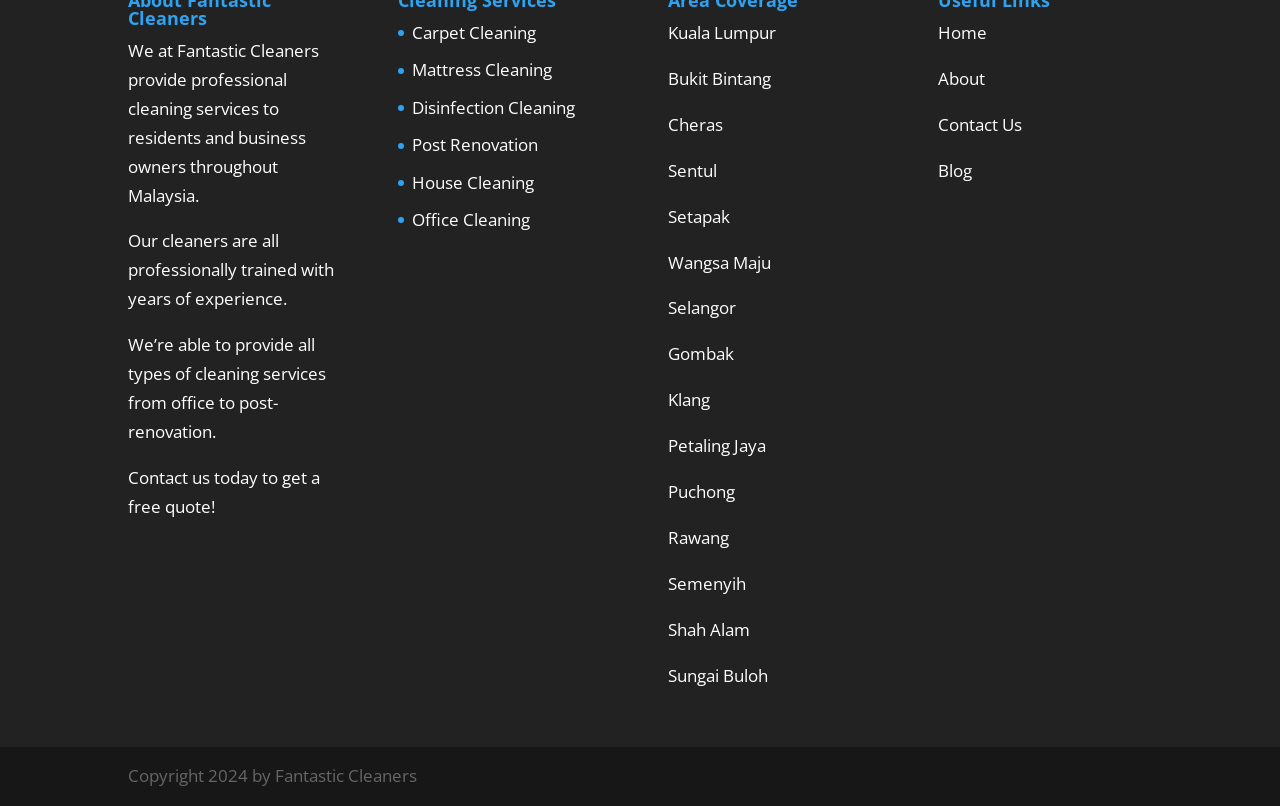Provide a one-word or short-phrase response to the question:
What are the main sections of Fantastic Cleaners' website?

Home, About, Contact Us, Blog